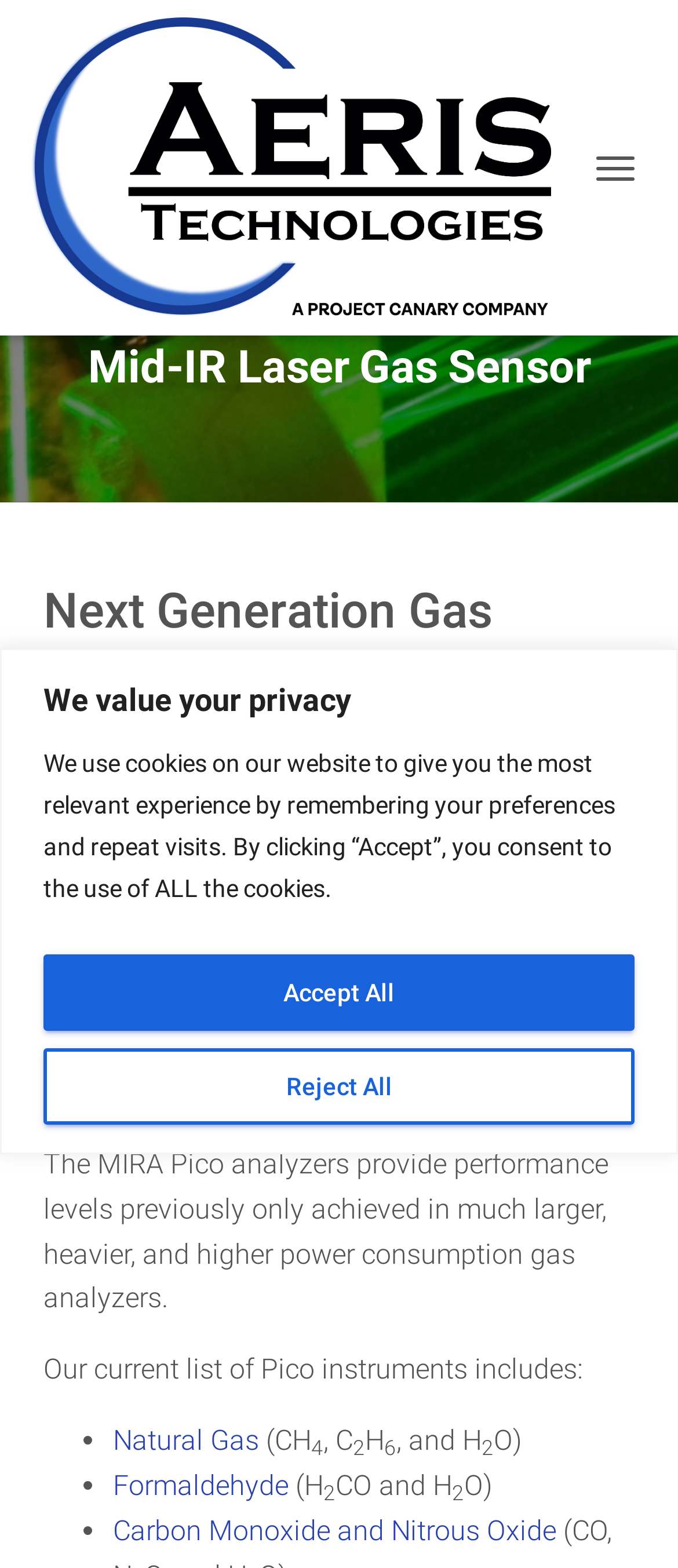Specify the bounding box coordinates of the area to click in order to follow the given instruction: "View Natural Gas details."

[0.167, 0.908, 0.382, 0.929]